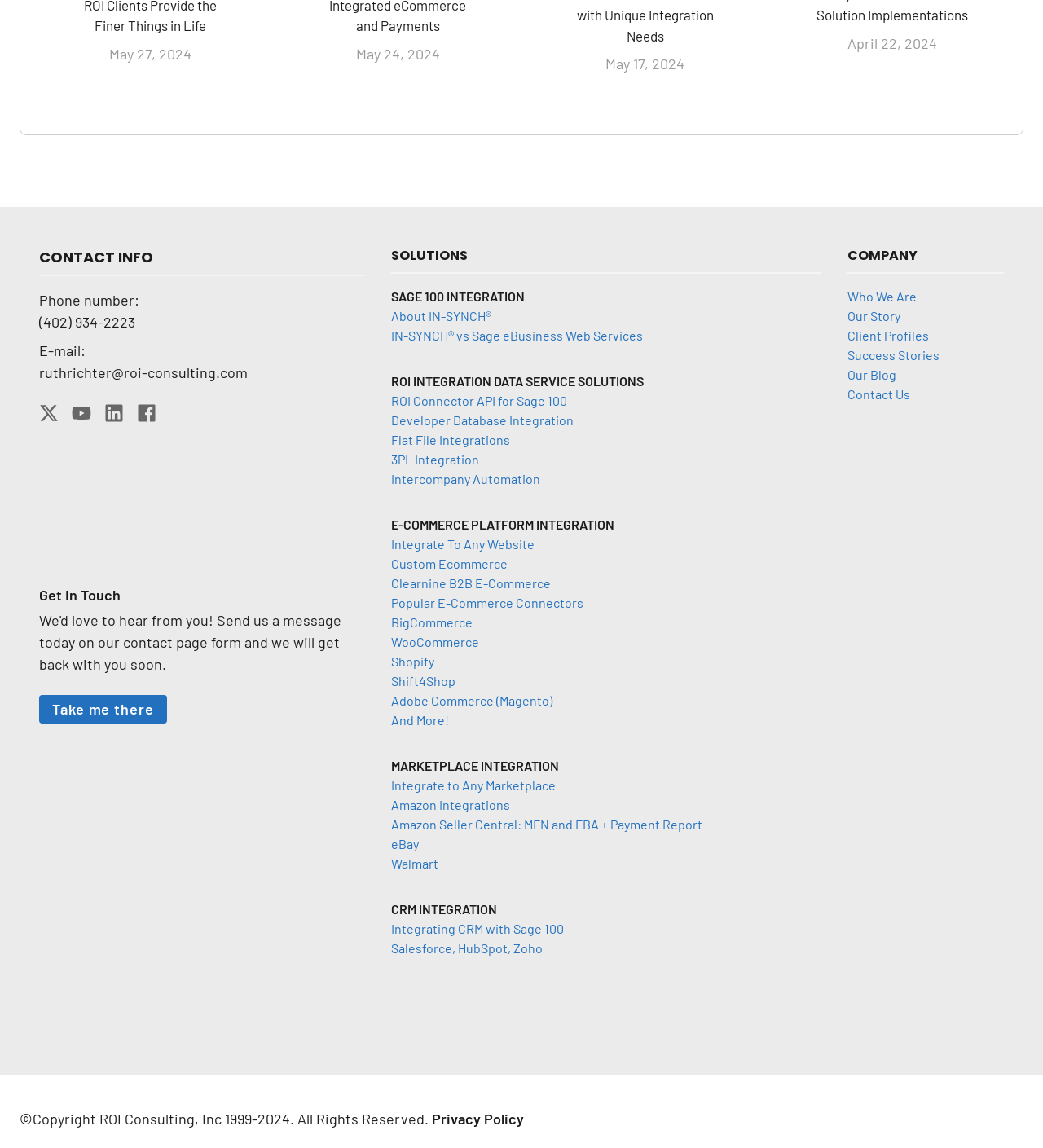Please identify the coordinates of the bounding box that should be clicked to fulfill this instruction: "Click the REDE ACADEMY link".

None